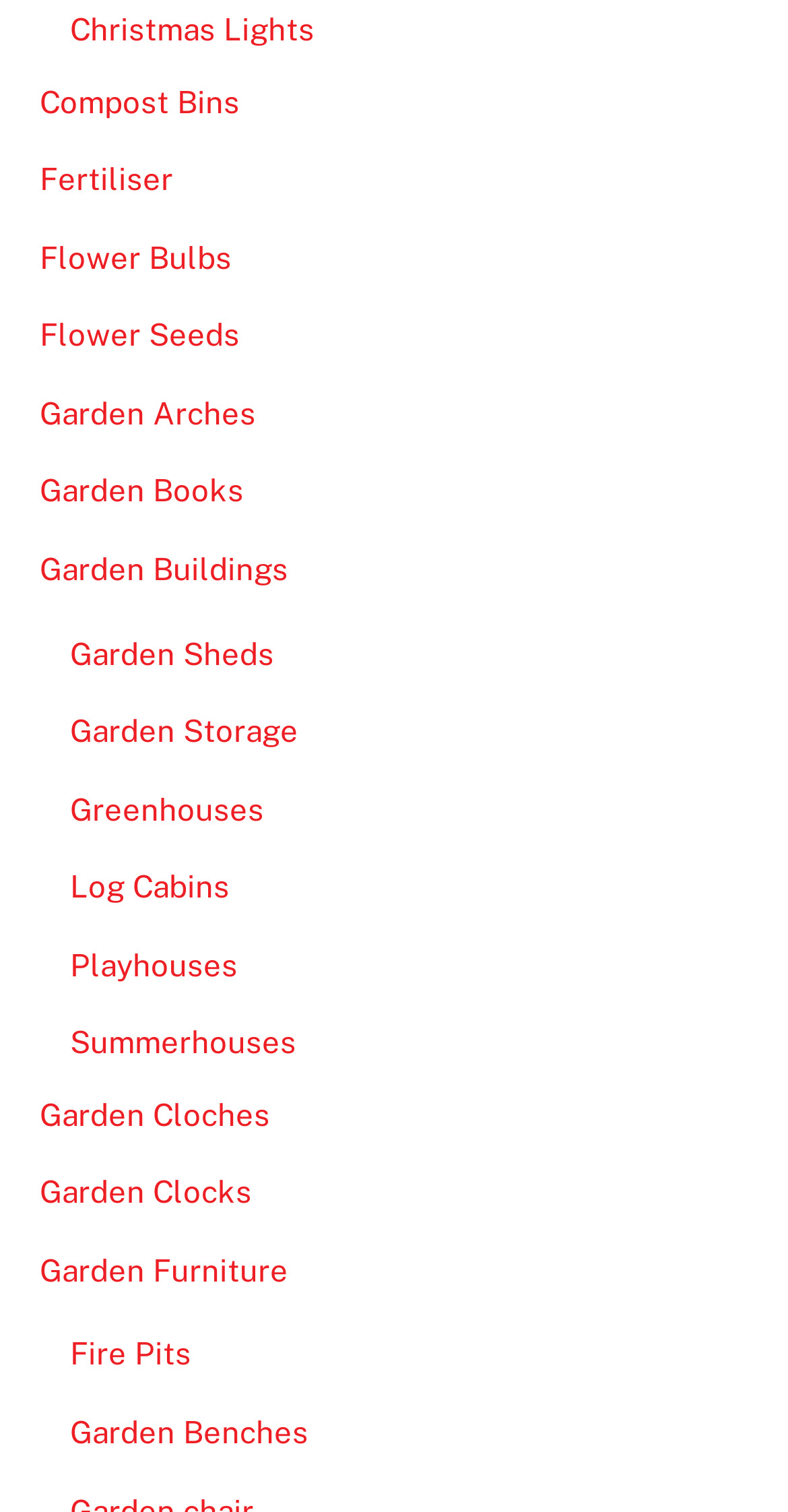Could you provide the bounding box coordinates for the portion of the screen to click to complete this instruction: "explore Garden Sheds"?

[0.089, 0.42, 0.348, 0.443]